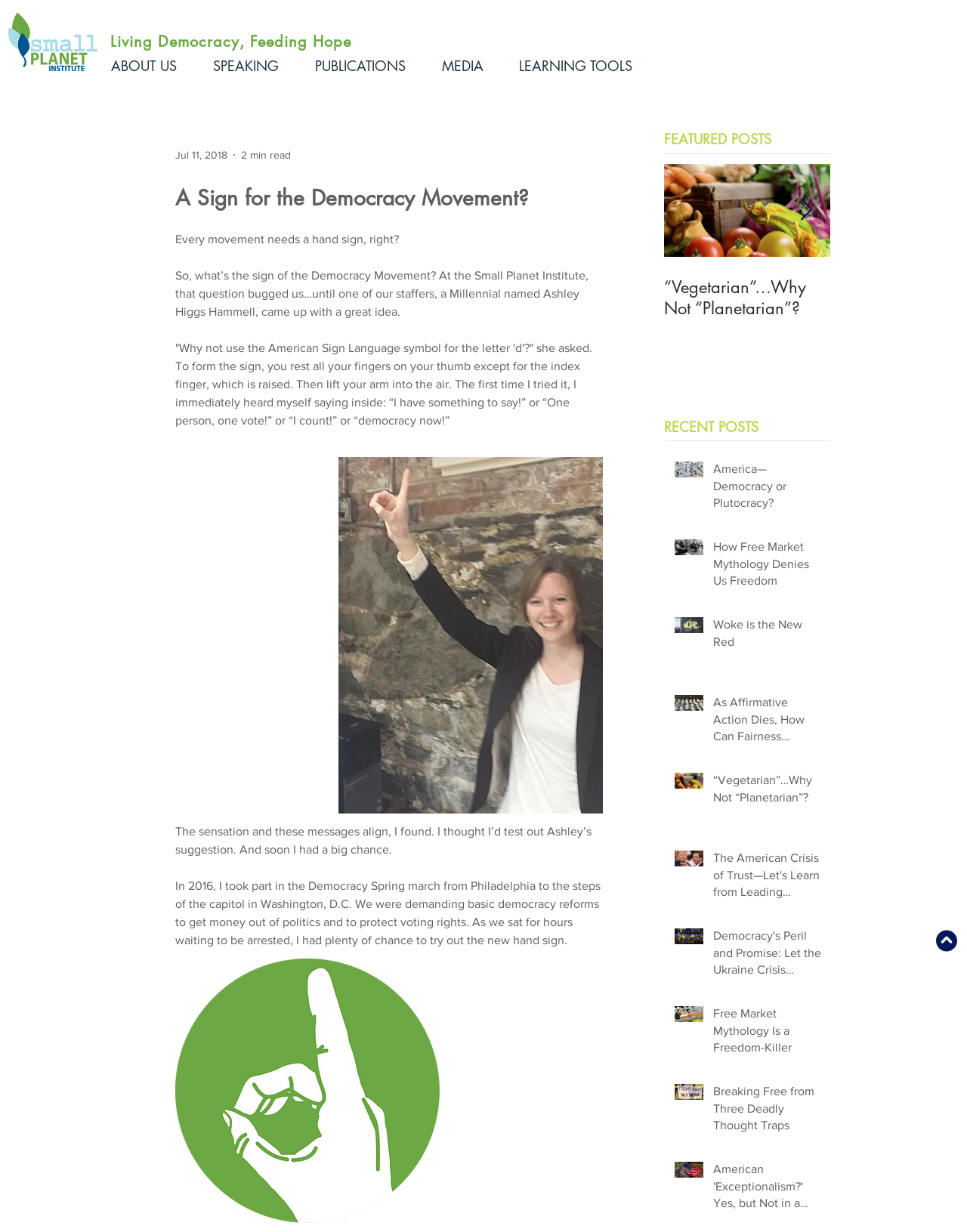Please identify the bounding box coordinates of the clickable region that I should interact with to perform the following instruction: "Click the 'SPI Logo green no tagline.png' image". The coordinates should be expressed as four float numbers between 0 and 1, i.e., [left, top, right, bottom].

[0.007, 0.009, 0.102, 0.059]